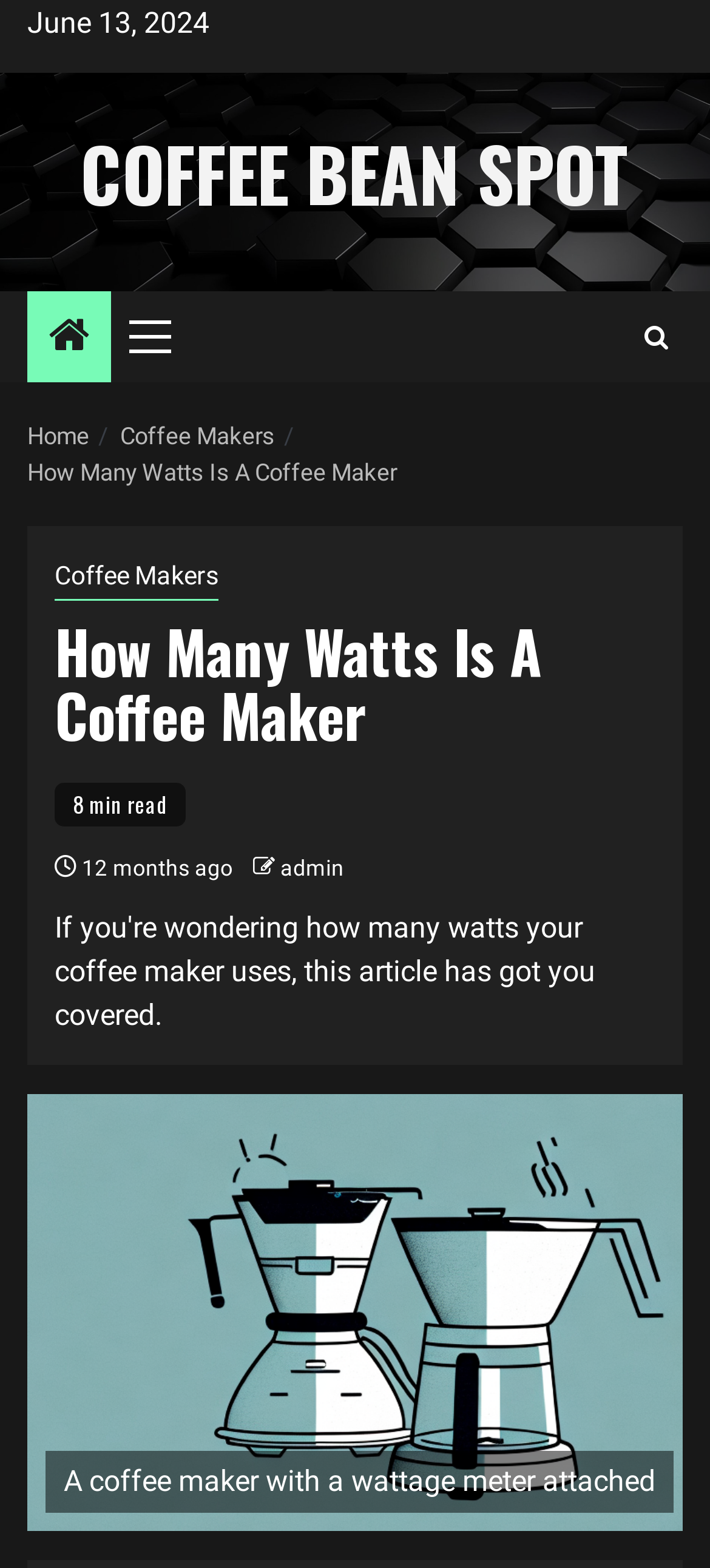Identify the main heading from the webpage and provide its text content.

How Many Watts Is A Coffee Maker